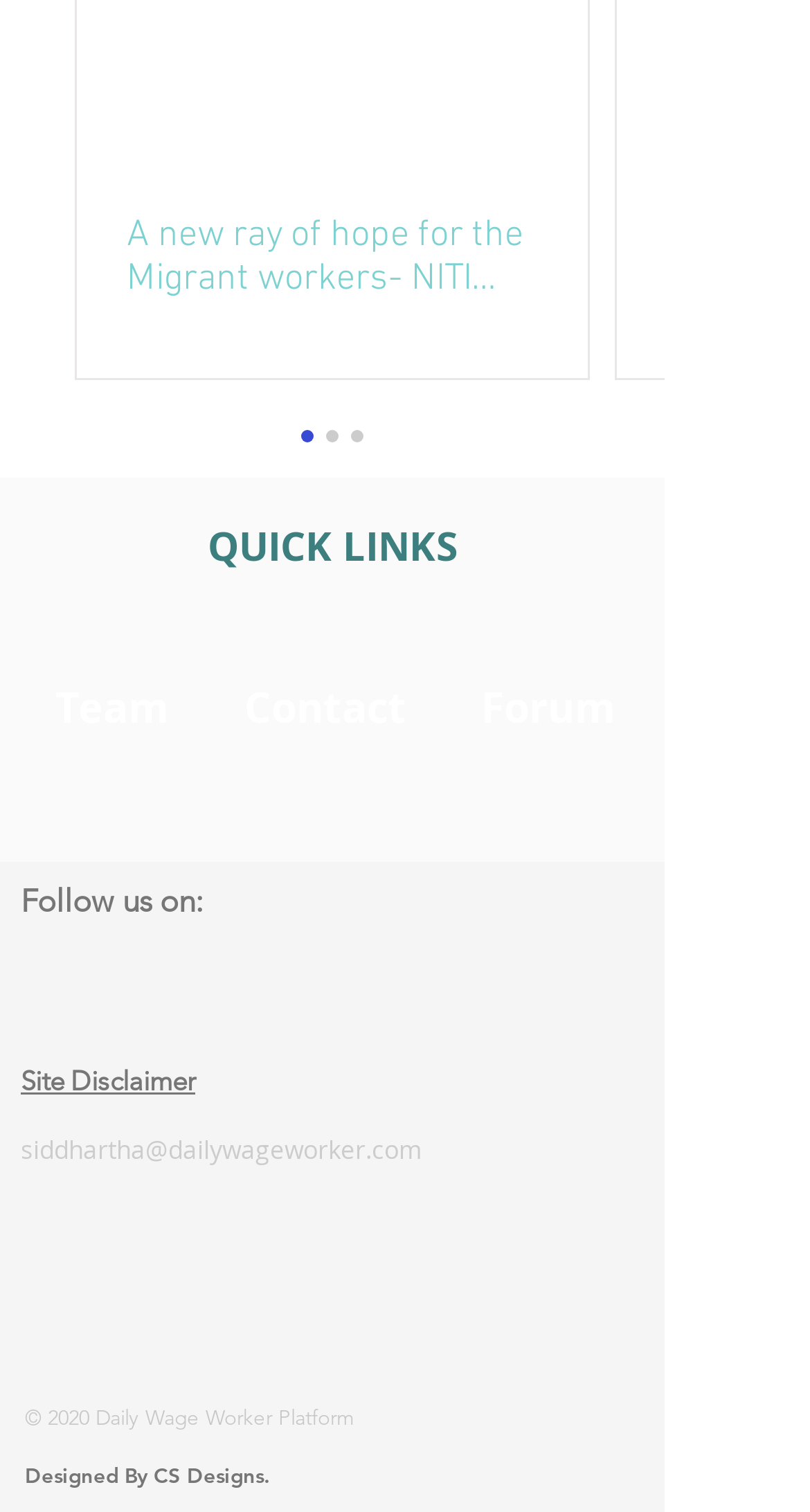Provide a brief response to the question below using a single word or phrase: 
What is the purpose of the 'Follow us on:' button?

To follow on social media